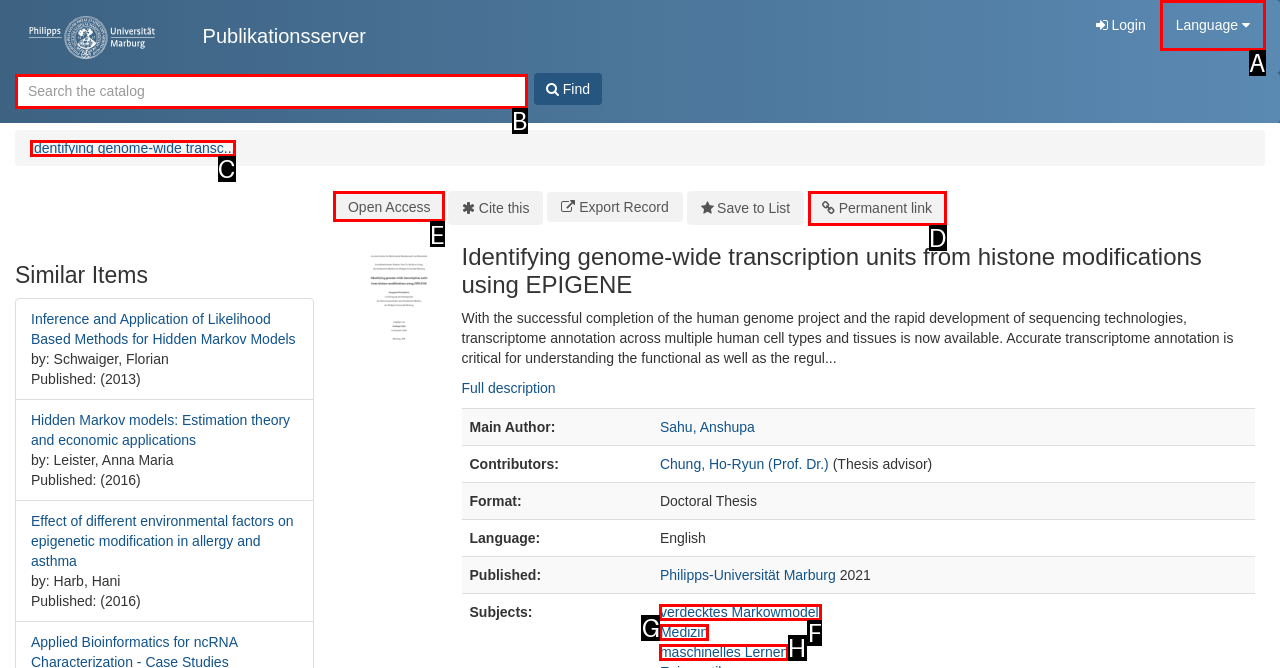Identify the option that corresponds to the given description: Medizin. Reply with the letter of the chosen option directly.

G